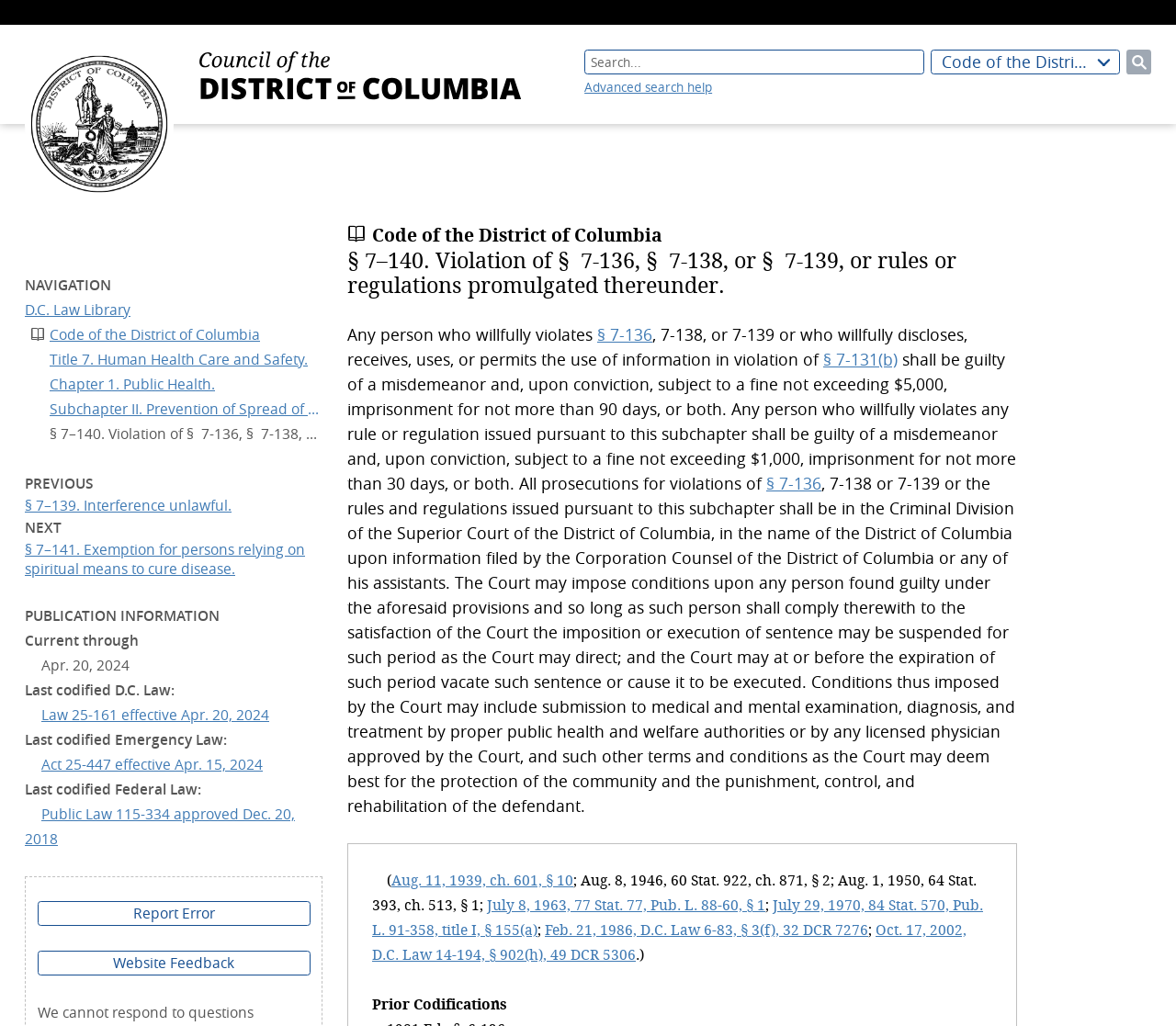Based on the element description Report Error, identify the bounding box of the UI element in the given webpage screenshot. The coordinates should be in the format (top-left x, top-left y, bottom-right x, bottom-right y) and must be between 0 and 1.

[0.032, 0.878, 0.264, 0.902]